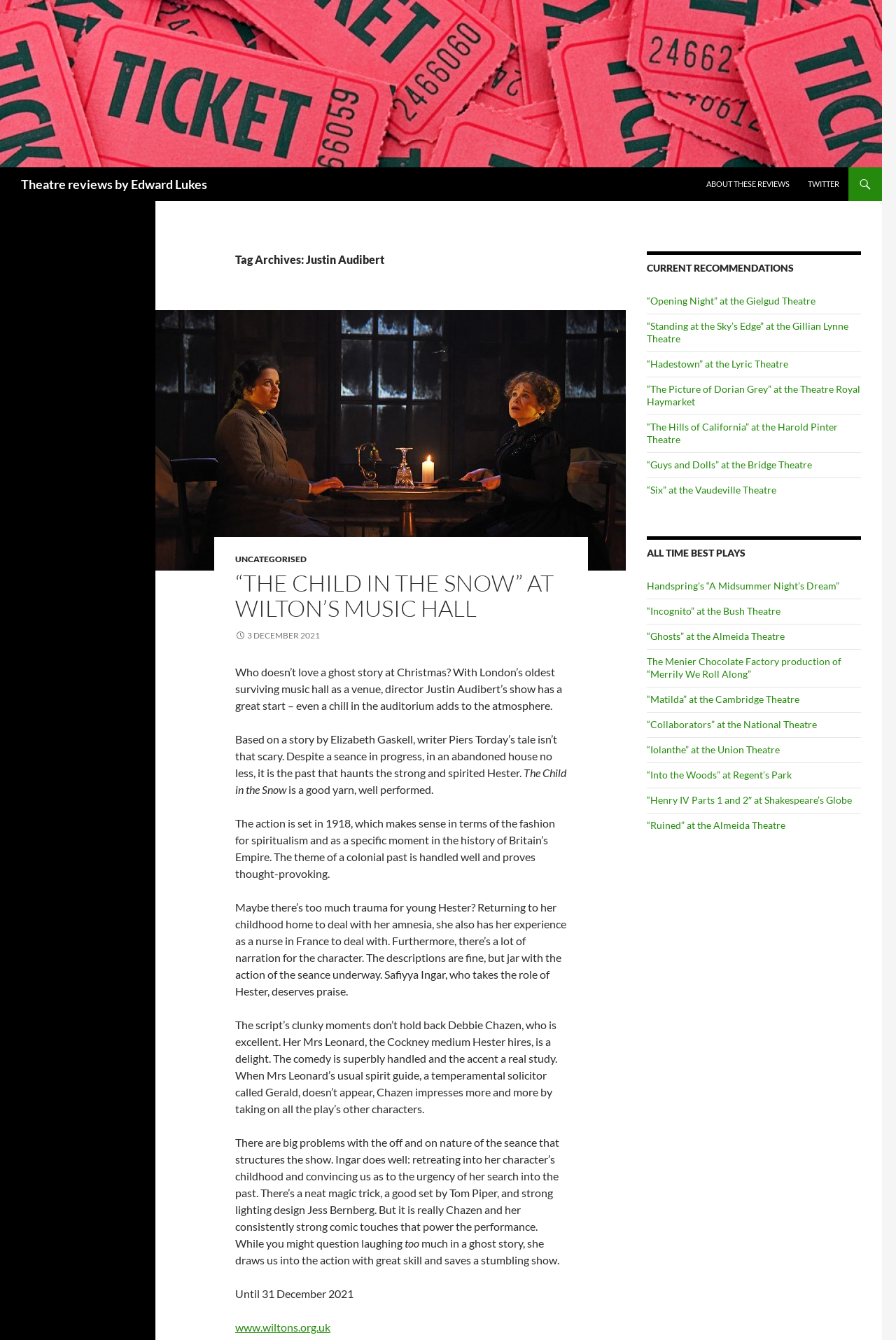Identify the bounding box of the HTML element described here: "Handspring's “A Midsummer Night’s Dream”". Provide the coordinates as four float numbers between 0 and 1: [left, top, right, bottom].

[0.722, 0.433, 0.937, 0.441]